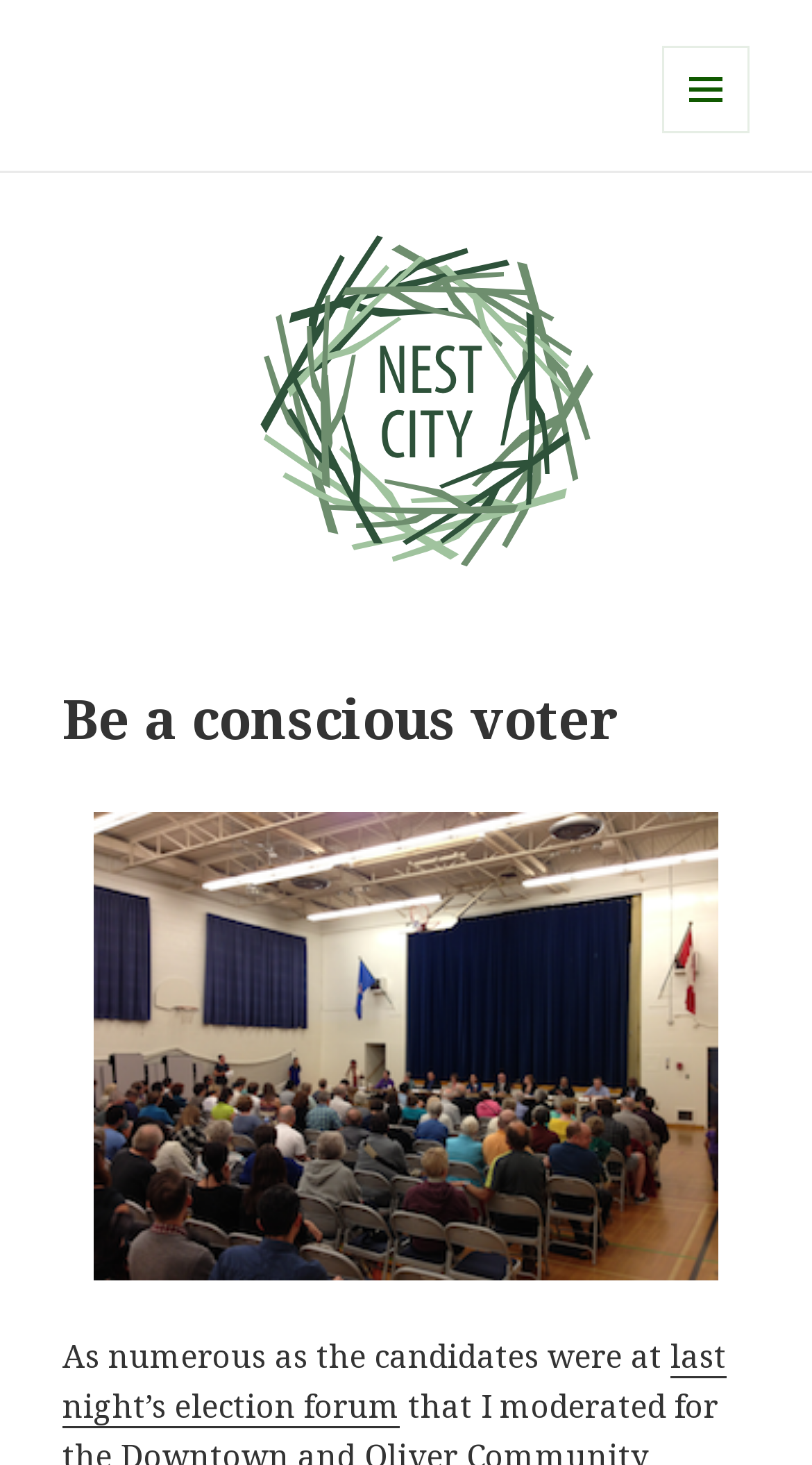What is the main image on the webpage about?
Use the image to answer the question with a single word or phrase.

Be a conscious citizen